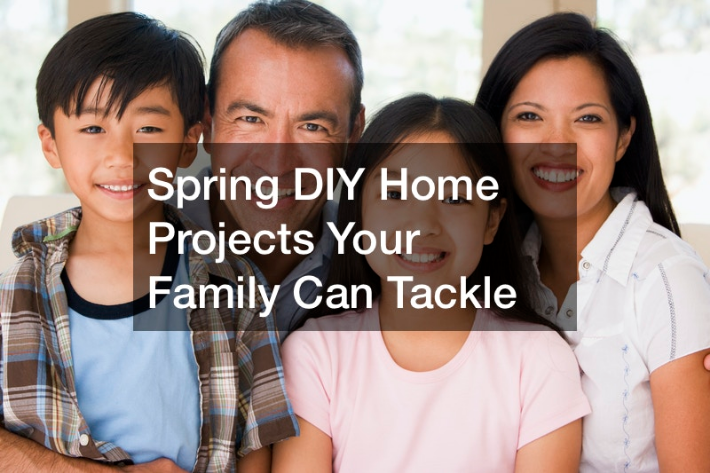What is the atmosphere created by the natural lighting?
Using the image provided, answer with just one word or phrase.

Uplifting